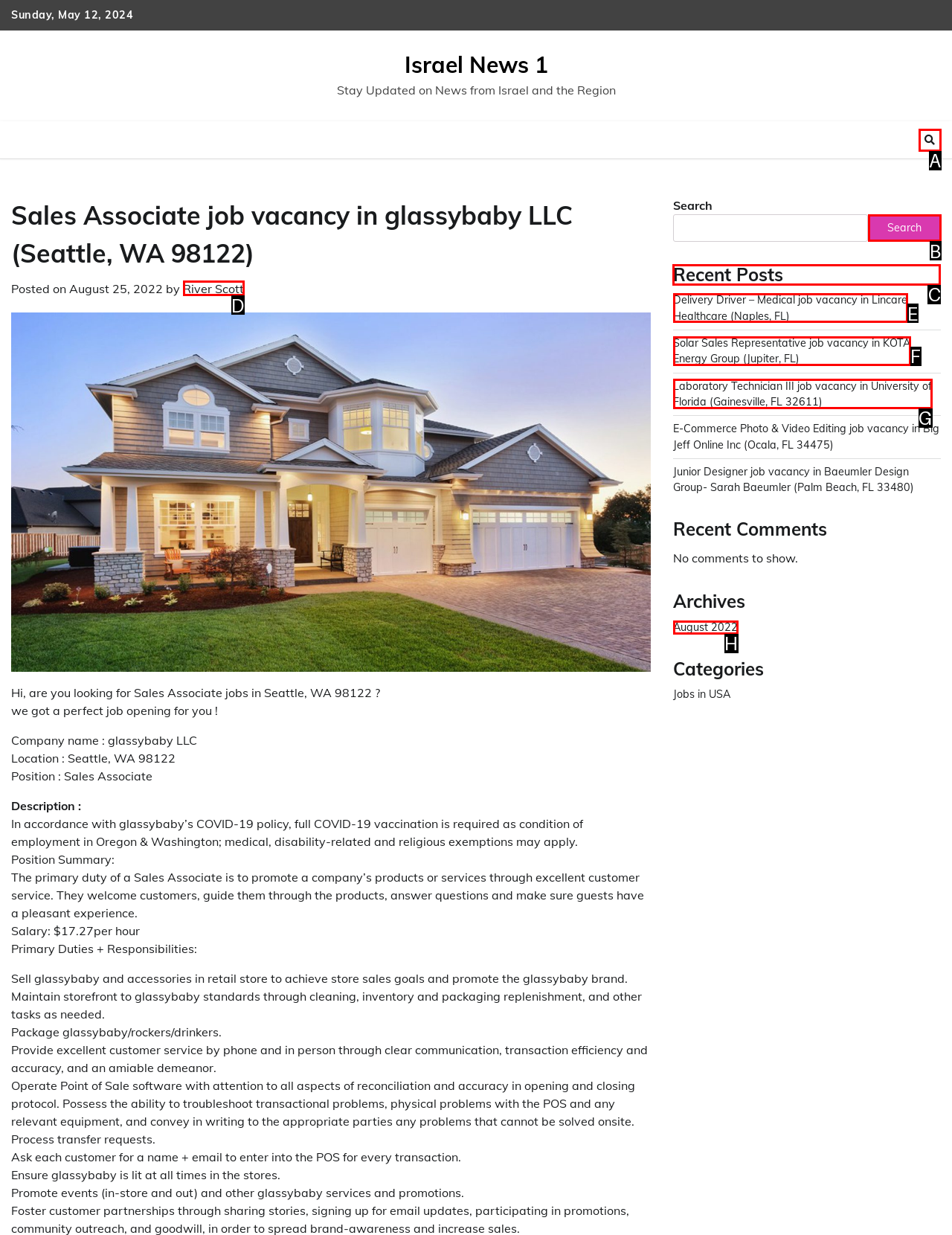Which lettered option should be clicked to perform the following task: Explore recent posts
Respond with the letter of the appropriate option.

C